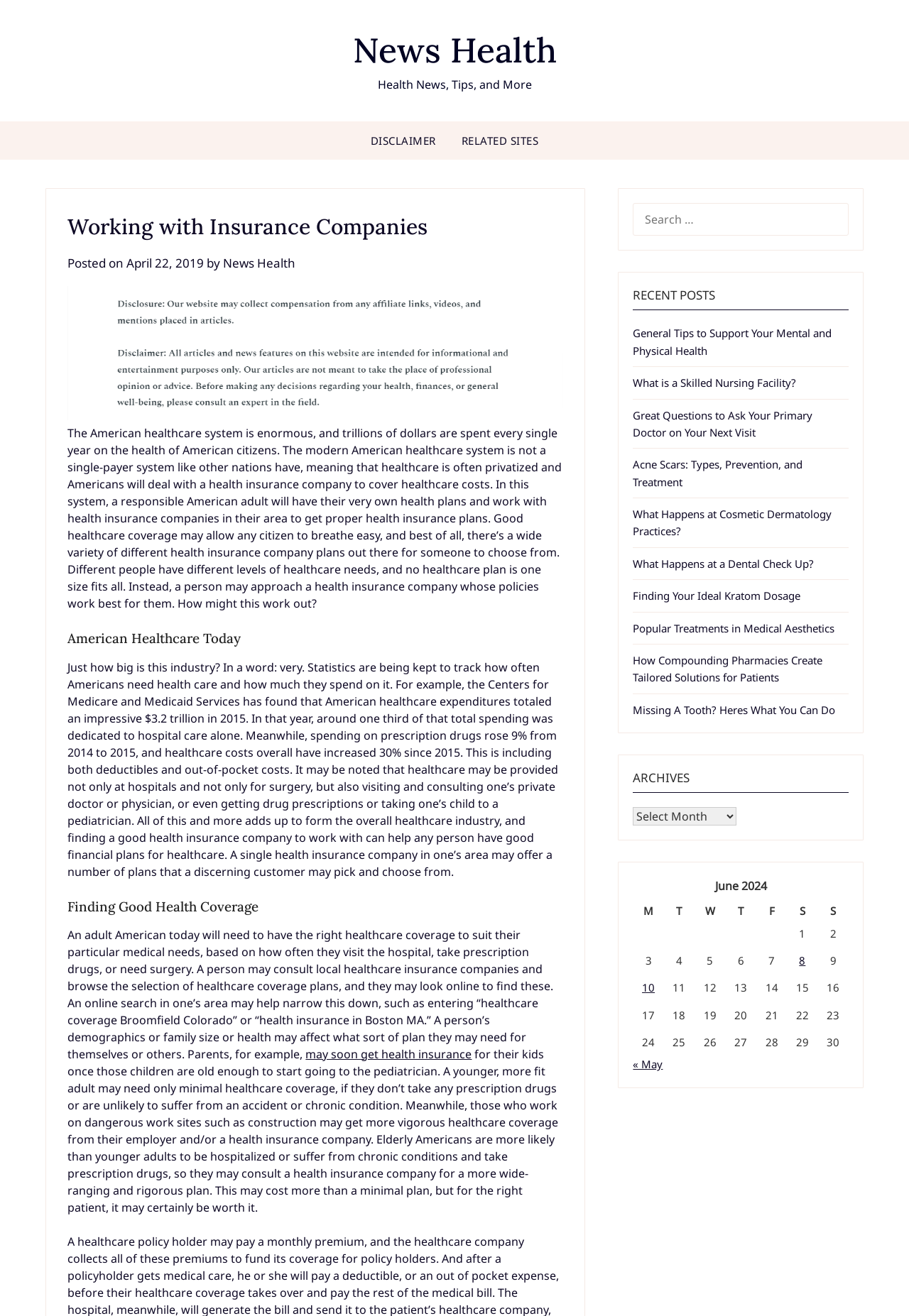Using the description: "Disclaimer", determine the UI element's bounding box coordinates. Ensure the coordinates are in the format of four float numbers between 0 and 1, i.e., [left, top, right, bottom].

[0.395, 0.092, 0.492, 0.122]